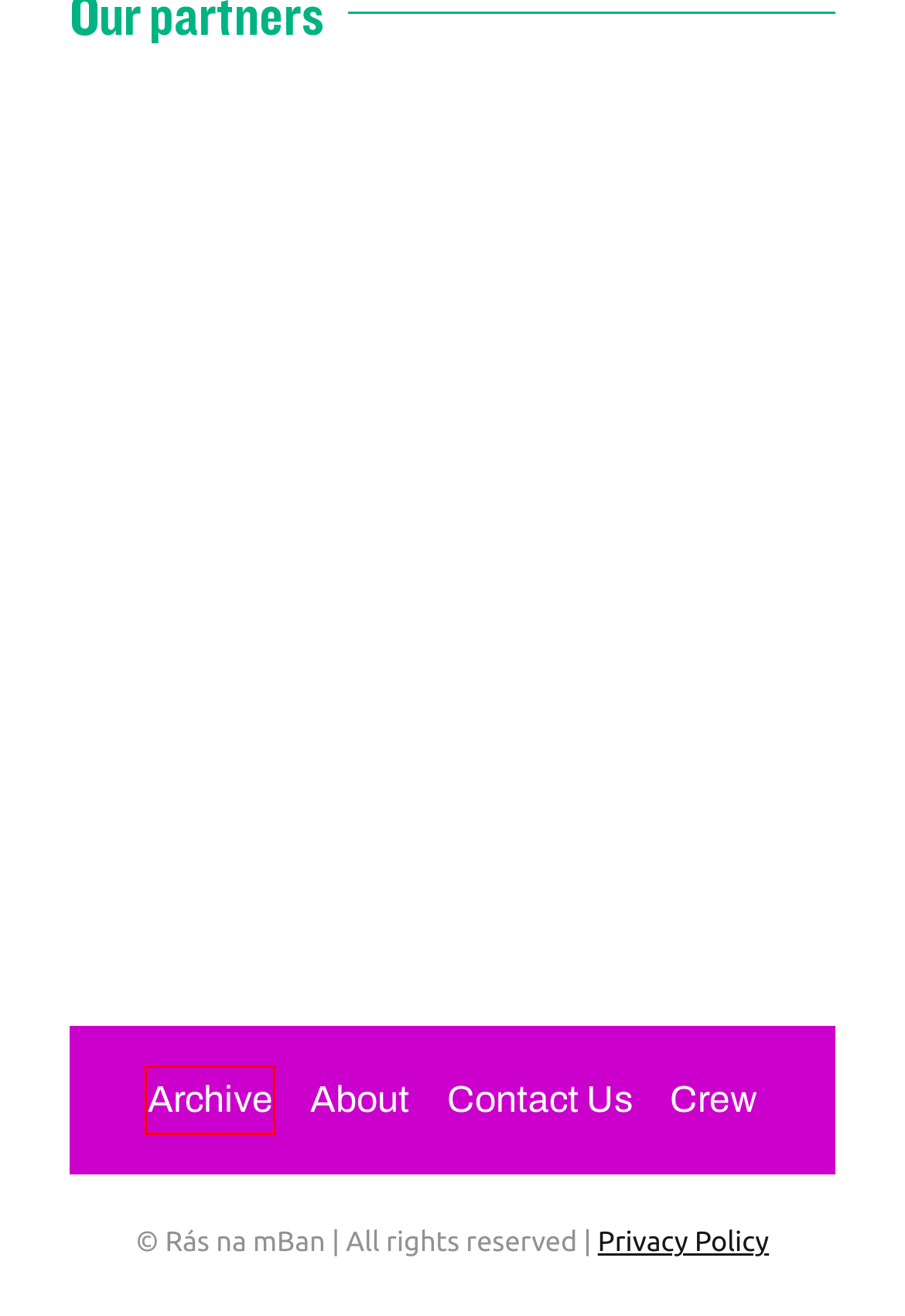You are given a screenshot of a webpage with a red bounding box around an element. Choose the most fitting webpage description for the page that appears after clicking the element within the red bounding box. Here are the candidates:
A. The Jerseys | Rás na mBan
B. Rás na mBan 2023 | Rás na mBan
C. Failte Ireland - Irish Tourism Trade Support | National Tourism Development Authority |
D. Laois County Council
E. Privacy Policy | Rás na mBan
F. Archive | Rás na mBan
G. About Sport Ireland | Sport Ireland
H. How to Enter | Rás na mBan

F